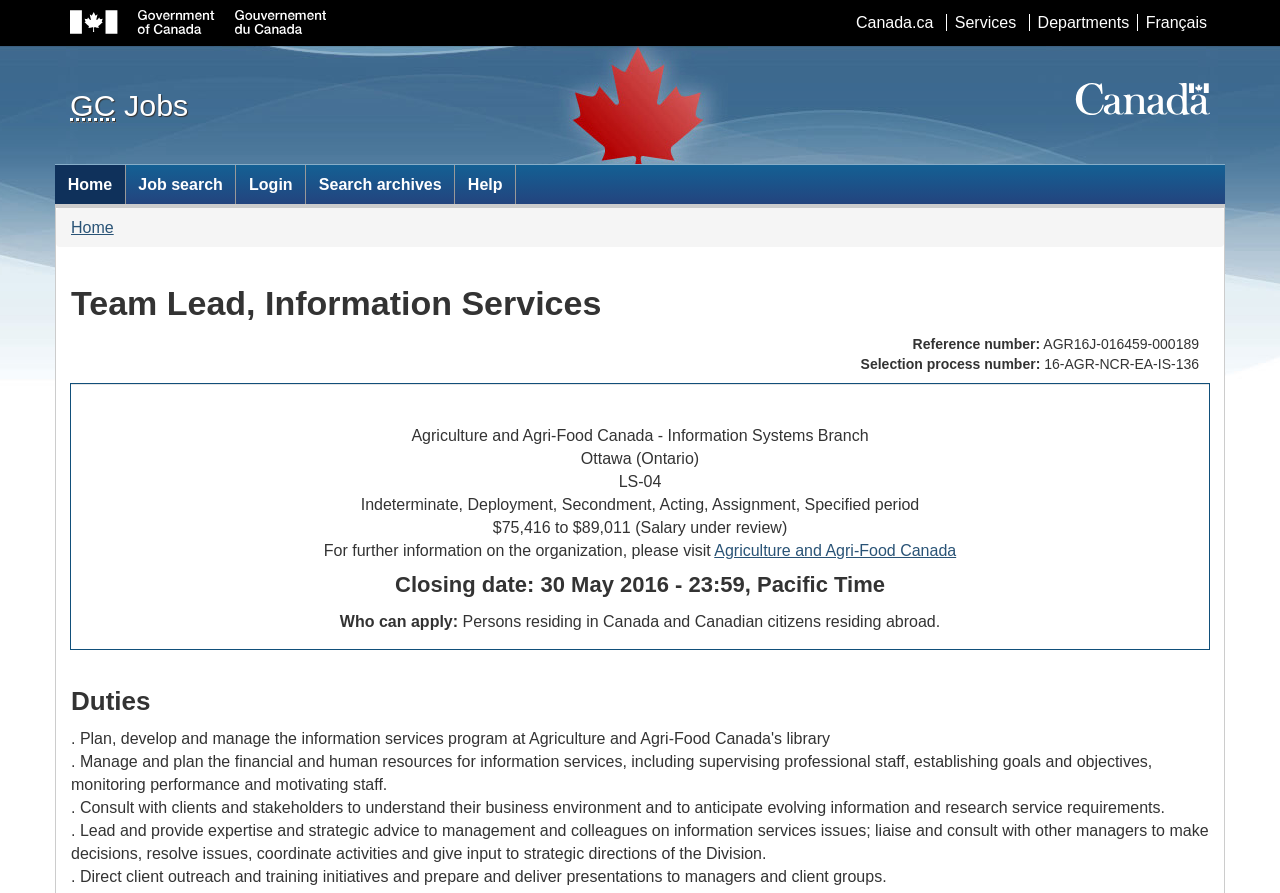Locate the bounding box coordinates of the element that needs to be clicked to carry out the instruction: "Learn more about 'Agriculture and Agri-Food Canada'". The coordinates should be given as four float numbers ranging from 0 to 1, i.e., [left, top, right, bottom].

[0.558, 0.607, 0.747, 0.626]